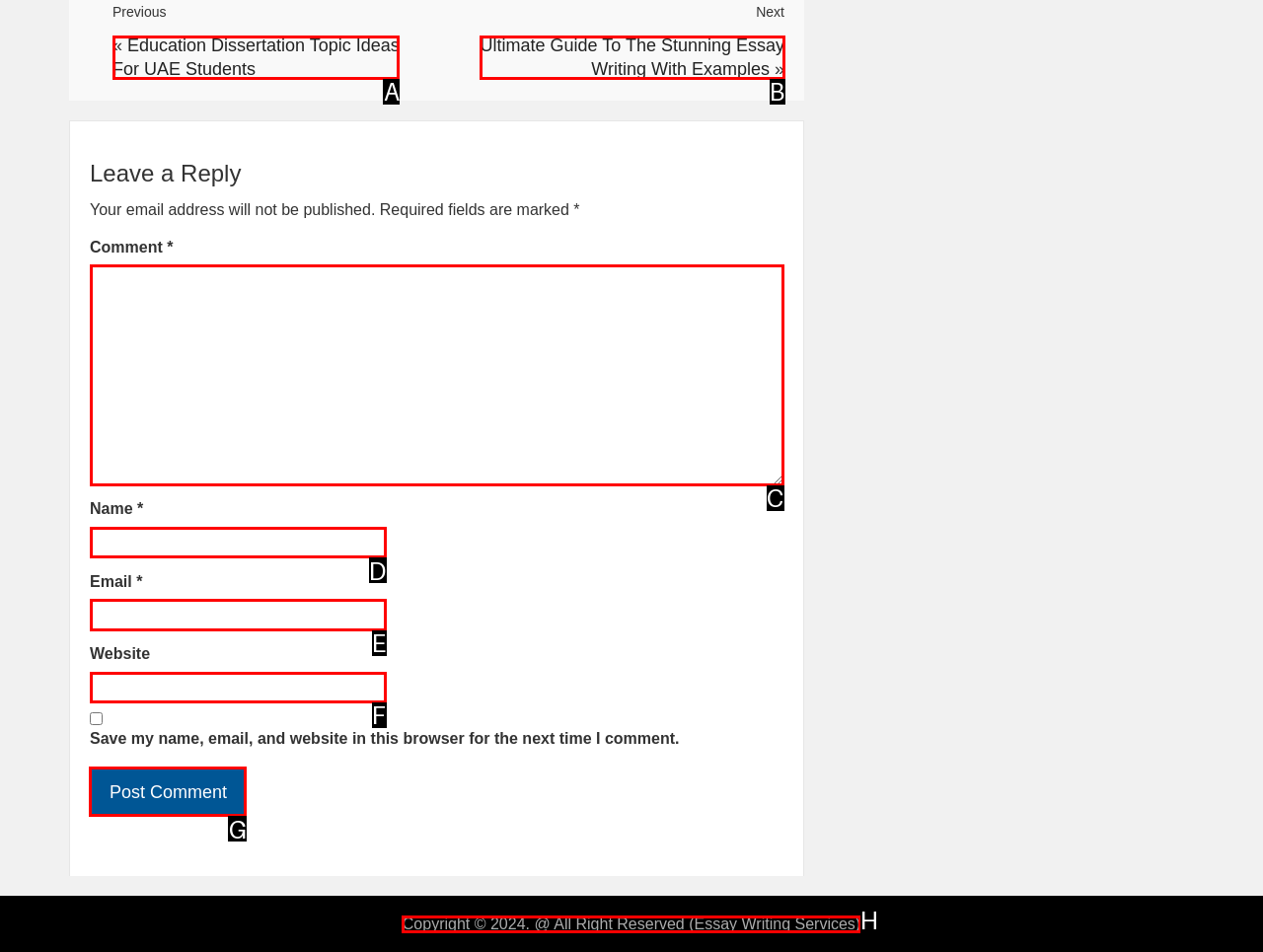To achieve the task: Click the 'Post Comment' button, which HTML element do you need to click?
Respond with the letter of the correct option from the given choices.

G